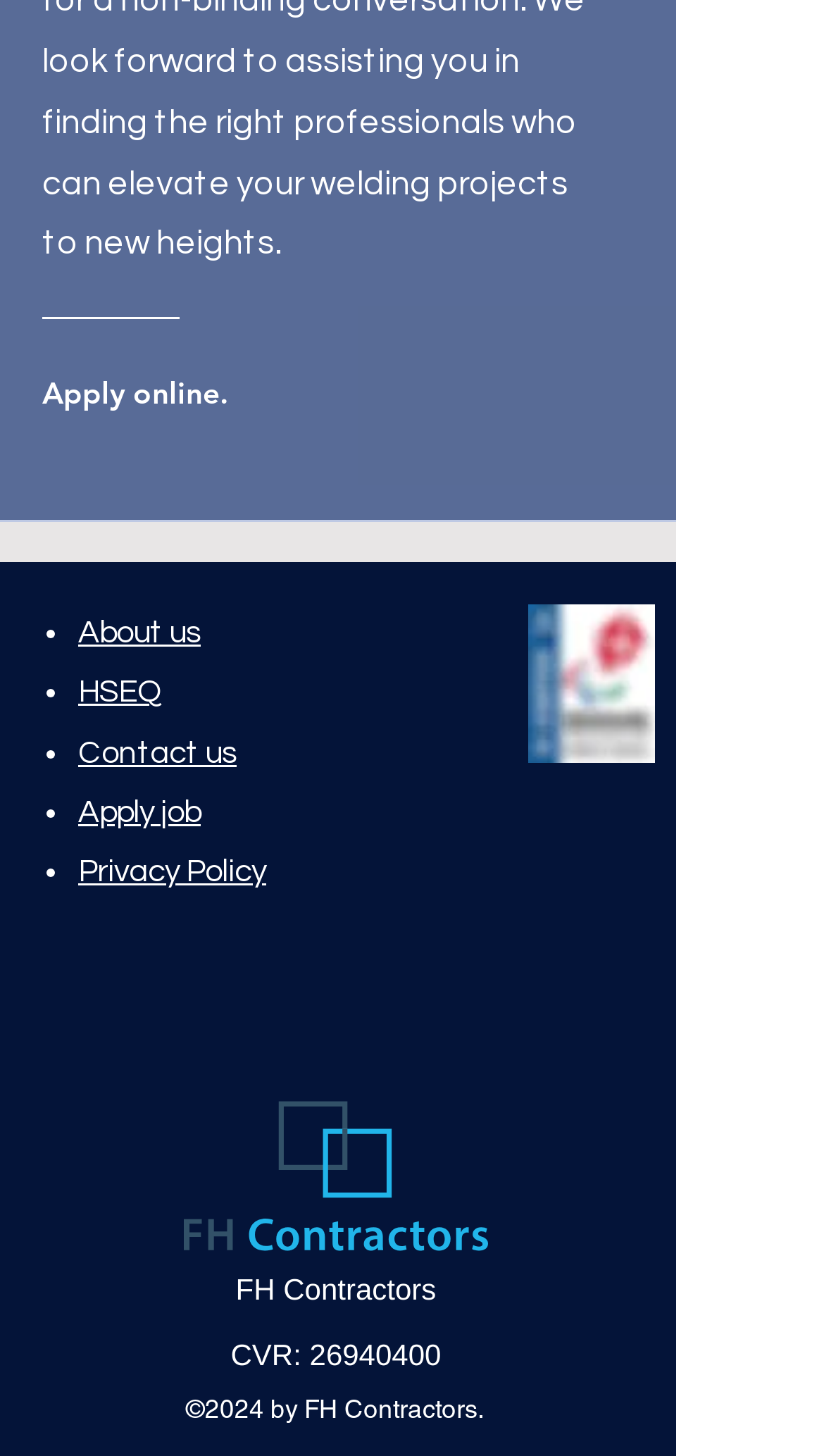Answer this question using a single word or a brief phrase:
What is the link to apply online?

Apply online